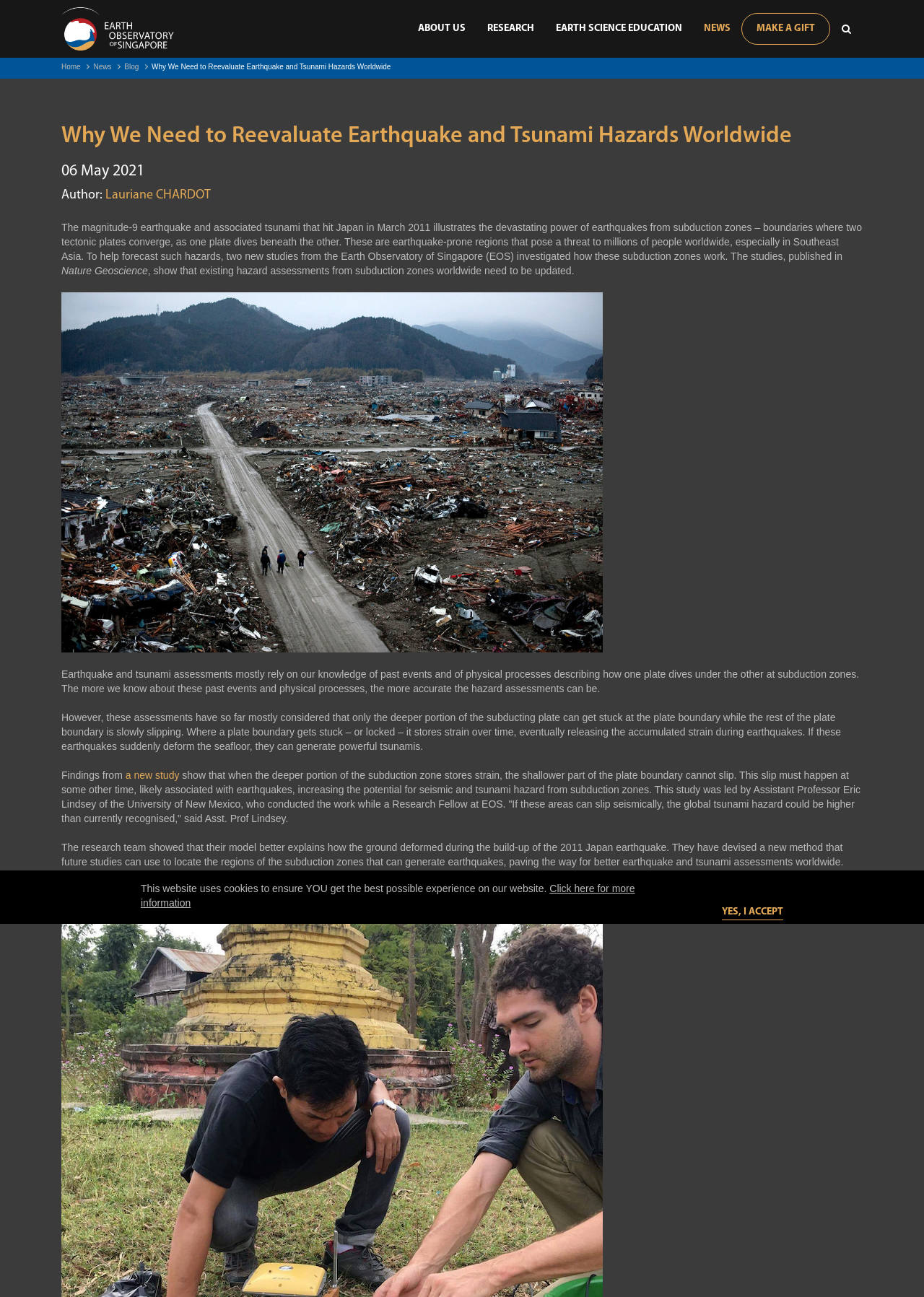Describe all the visual and textual components of the webpage comprehensively.

The webpage is about the Earth Observatory of Singapore, NTU, and specifically focuses on the need to reevaluate earthquake and tsunami hazards worldwide. At the top, there is a header section with links to "ABOUT US", "RESEARCH", "EARTH SCIENCE EDUCATION", "NEWS", and "MAKE A GIFT". Below this, there is a section with links to "Home", "News", and "Blog".

The main content of the webpage is an article titled "Why We Need to Reevaluate Earthquake and Tsunami Hazards Worldwide". The article is divided into sections, with headings and subheadings. The first section introduces the topic, mentioning the devastating power of earthquakes from subduction zones. There is an image of the aftermath of the March 2011 earthquake and tsunami that struck Japan.

The article continues to discuss how existing hazard assessments from subduction zones worldwide need to be updated, citing two new studies from the Earth Observatory of Singapore. The studies investigated how subduction zones work and found that existing assessments have so far mostly considered that only the deeper portion of the subducting plate can get stuck at the plate boundary. The article explains the implications of this finding, including the potential for increased seismic and tsunami hazard from subduction zones.

There are several paragraphs of text, with links to related studies and authors. The article concludes by mentioning the research team's new method for locating regions of subduction zones that can generate earthquakes, which can pave the way for better earthquake and tsunami assessments worldwide.

At the bottom of the webpage, there is a notice about the use of cookies on the website, with a link to more information and an option to accept.